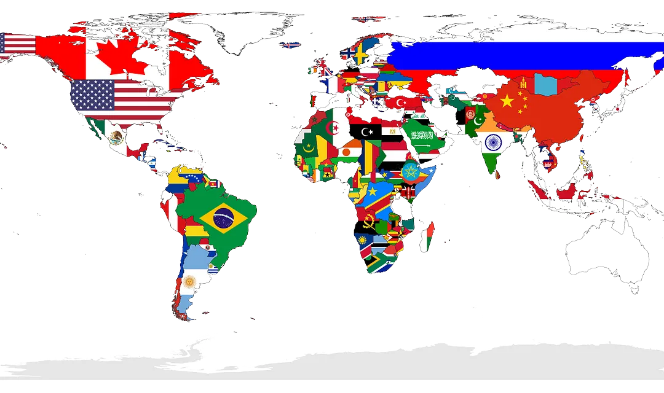Provide a comprehensive description of the image.

The image features a world map uniquely designed with the flags of various countries superimposed over their respective geographical locations. Each region is adorned with its national flag, creating a vibrant collage that represents international diversity. Prominent flags include the United States, Canada, Brazil, China, and many others from different continents. This artistic representation emphasizes global unity and identifies nations through their national symbols, blending geography with culture in a visually engaging way.